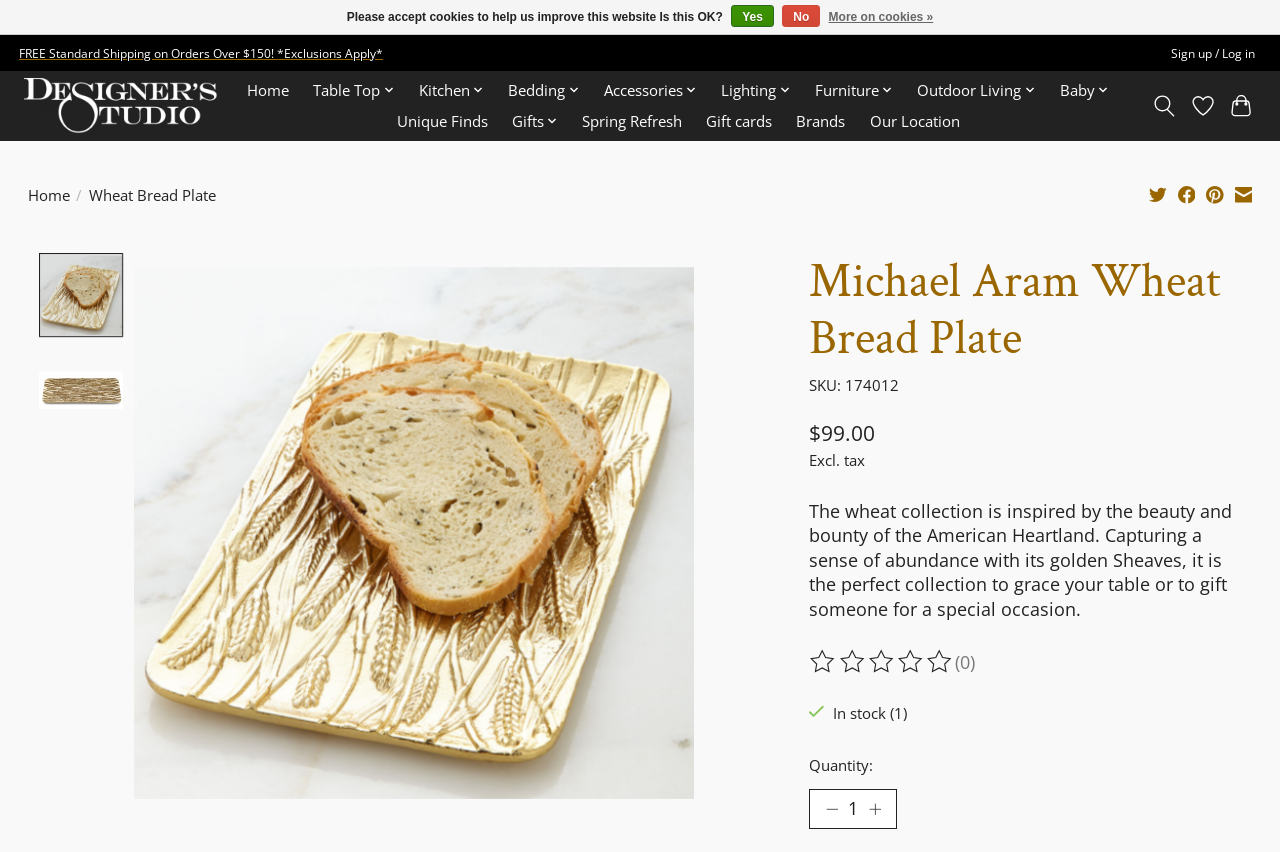What is the name of the product?
Look at the image and construct a detailed response to the question.

I found the answer by looking at the heading element on the webpage, which says 'Michael Aram Wheat Bread Plate'. This is likely the name of the product being displayed.